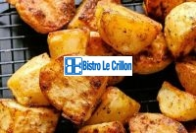Break down the image and provide a full description, noting any significant aspects.

This image showcases beautifully roasted potatoes, perfectly golden and crispy, arranged on a cooling rack. The potatoes appear to have a well-seasoned surface, suggesting a delightful blend of herbs and spices has been used. A logo for "Bistro Le Crillon" is prominently displayed, indicating that this dish is featured on their culinary platform. These roast potatoes are presented in a way that highlights their texture and enticing appearance, making them look like a delicious side dish perfect for any meal. This dish is part of a recipe collection that emphasizes easy, flavorful cooking techniques.